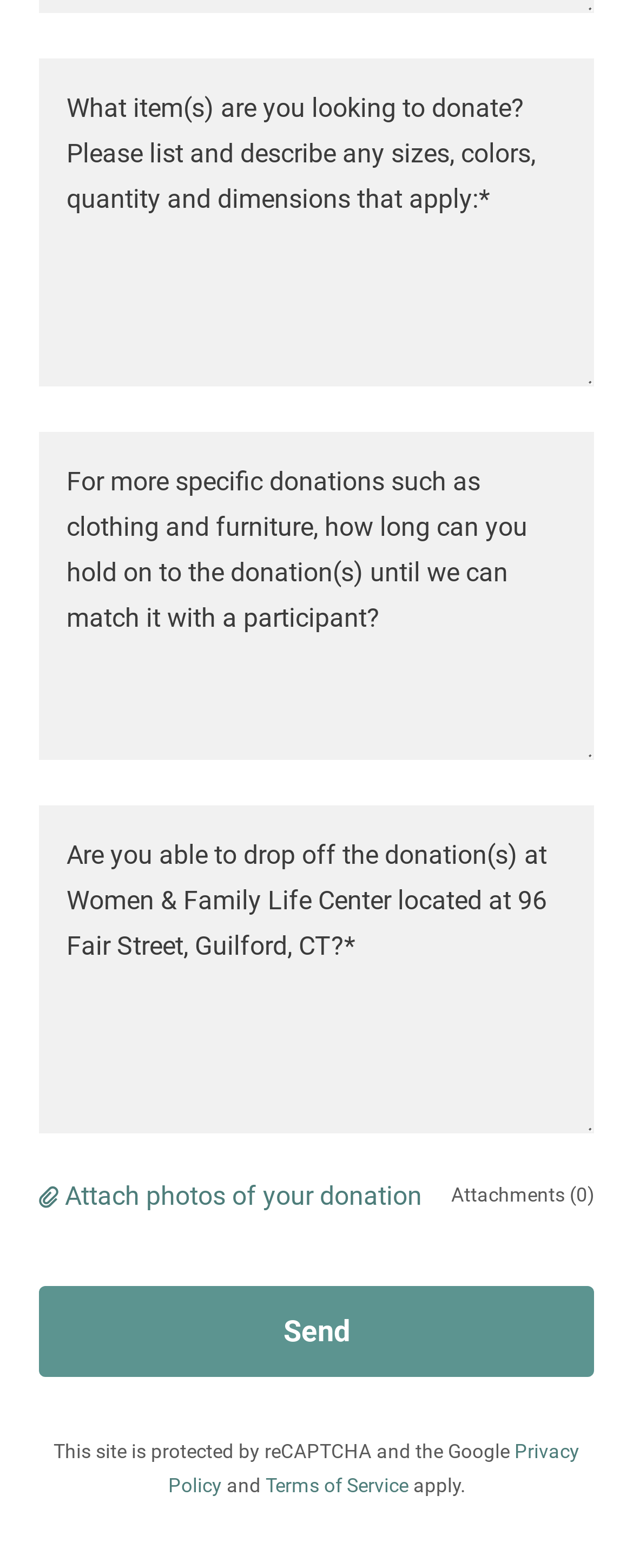Highlight the bounding box coordinates of the region I should click on to meet the following instruction: "Indicate ability to drop off donations".

[0.062, 0.514, 0.938, 0.723]